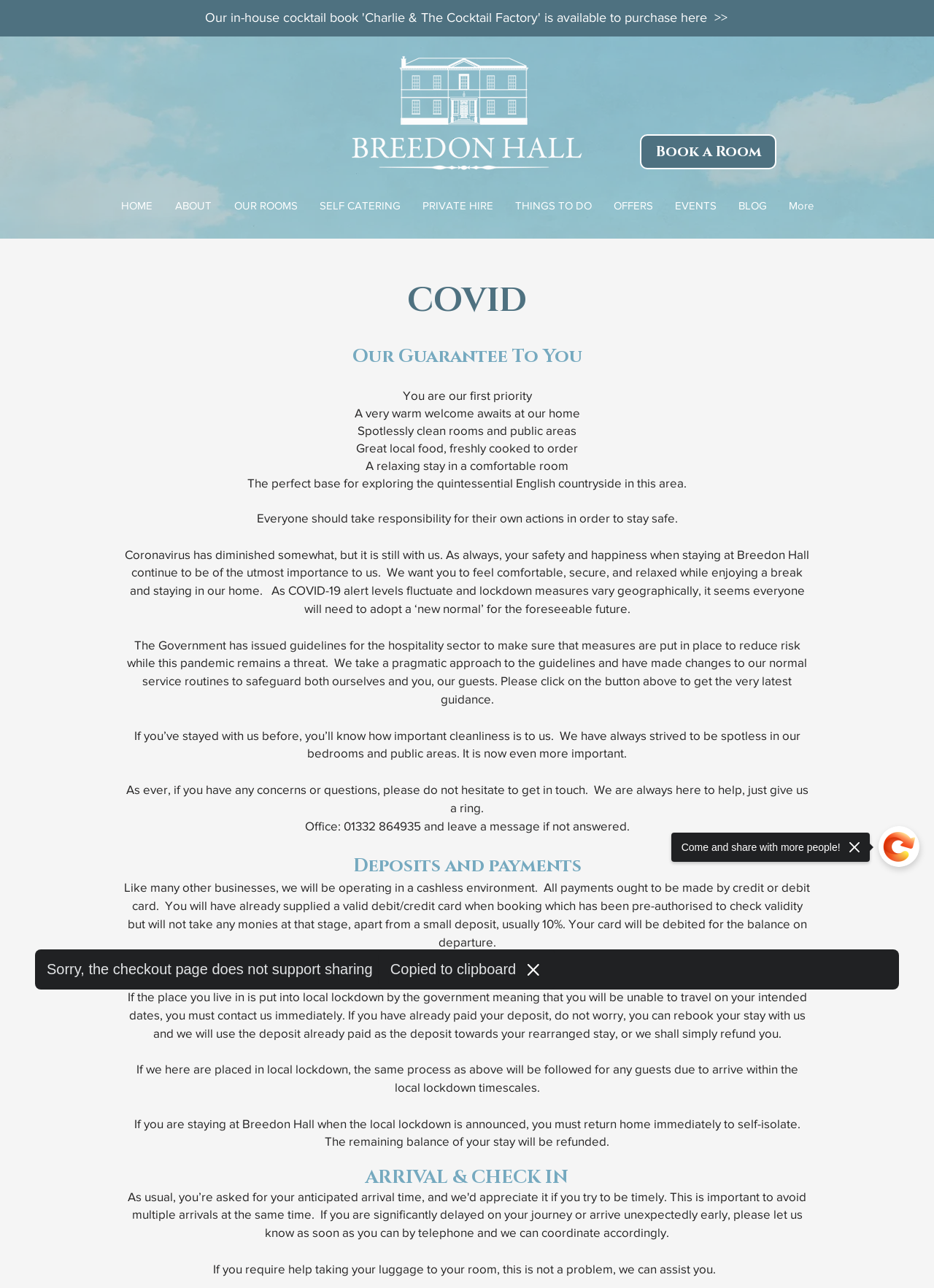What is the name of the hall?
Please respond to the question with a detailed and well-explained answer.

The name of the hall can be found in the link 'Breedon hi res trans white.png' and also in the text 'A very warm welcome awaits at our home' which implies that the webpage is about Breedon Hall.